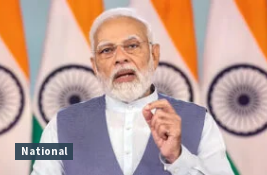Provide a comprehensive description of the image.

The image depicts Indian Prime Minister Narendra Modi delivering an audio message amidst the backdrop of the Indian national flag. He appears focused and engaged, gesturing with his right hand as he conveys an important message related to national issues. The flags behind him symbolize patriotism and pride, reflecting the significance of his speech. This moment is likely part of the ongoing discussions or rituals regarding the Ram Temple consecration, marking a spiritual journey that is unfolding in India. The accompanying caption highlights the initiation of rituals connected to this significant cultural event.